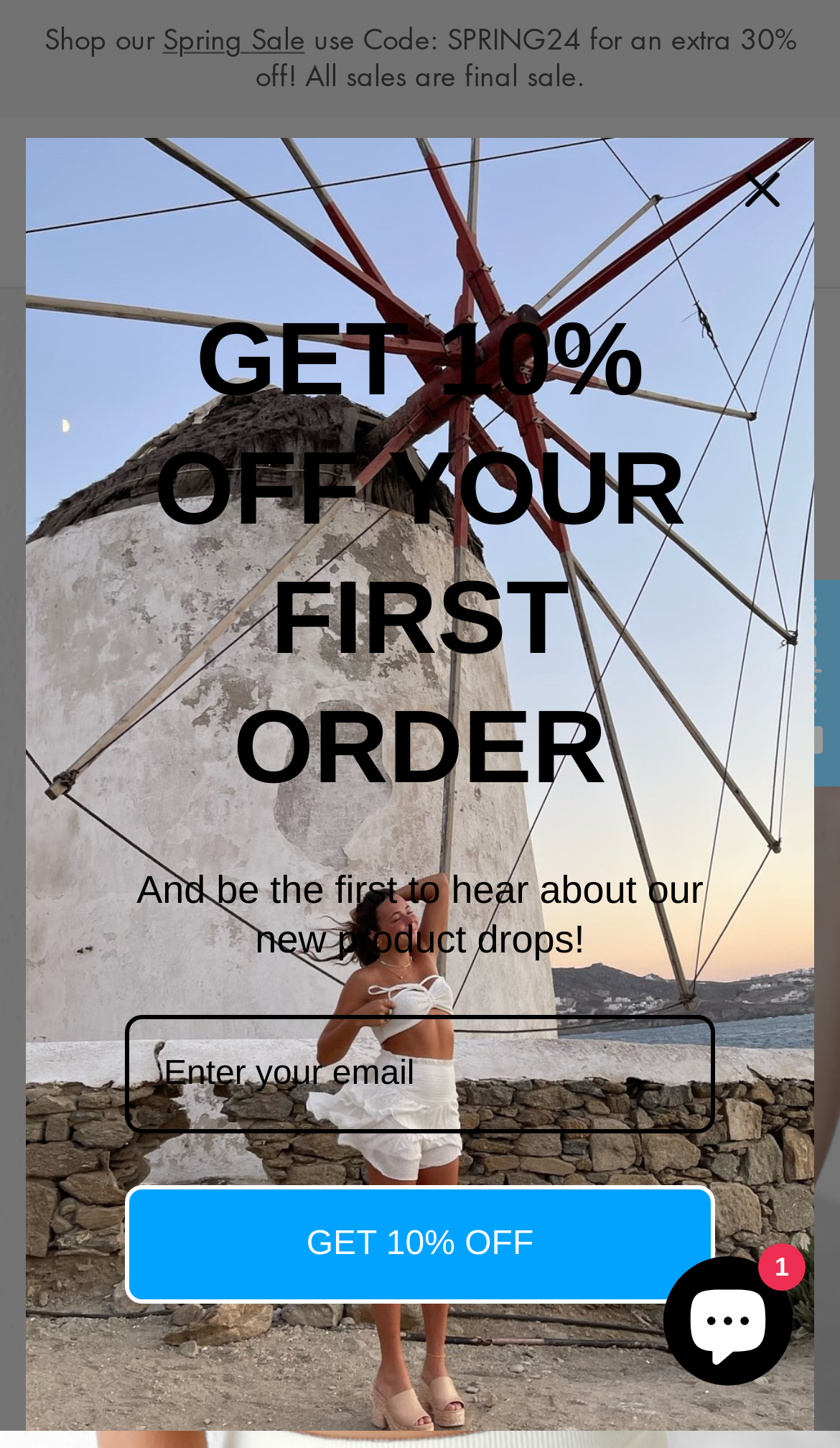Identify the main heading from the webpage and provide its text content.

NIKIBIKI Vintage Black Skinny Strap Ribbed Cami Top